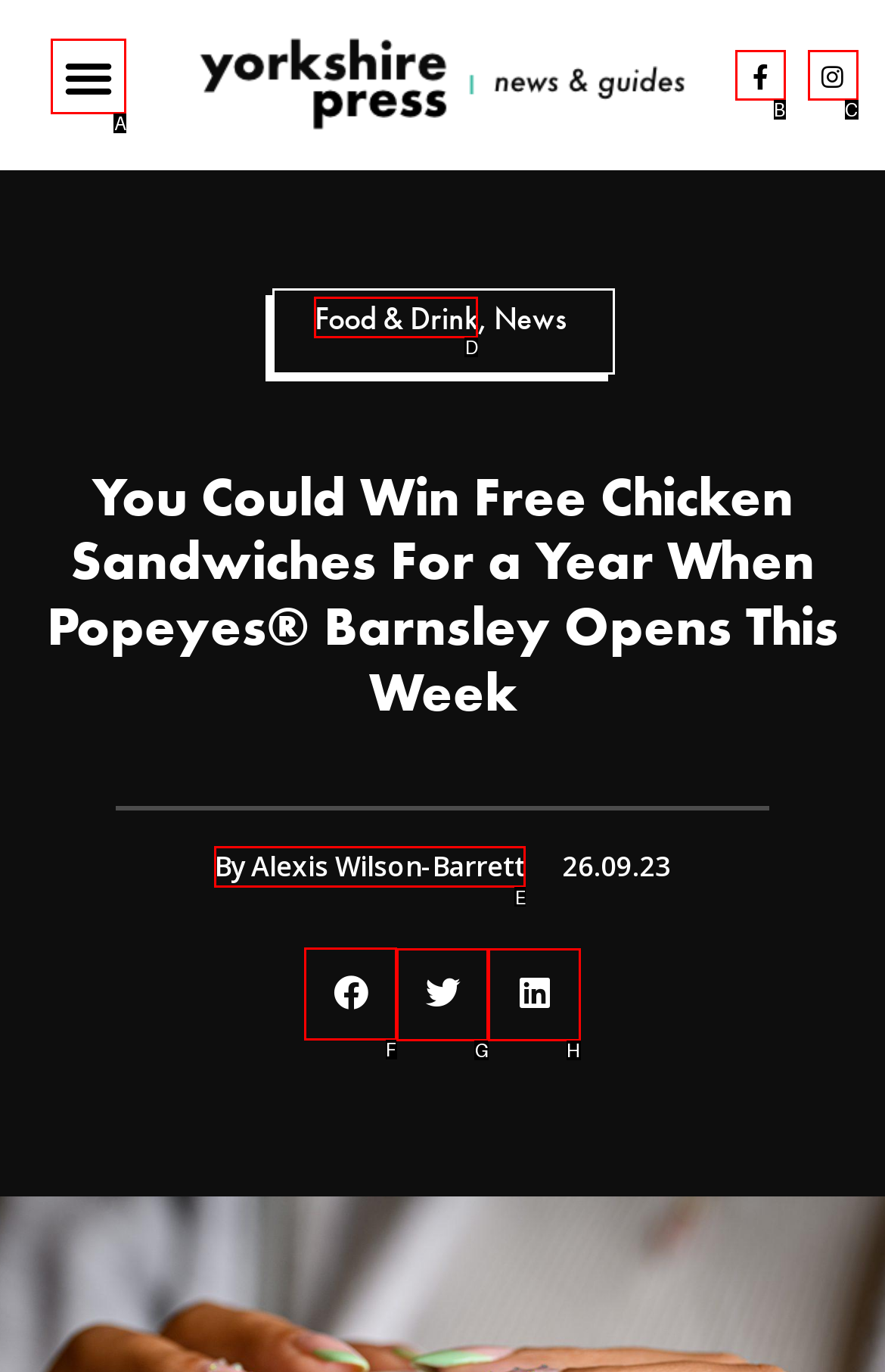Tell me which one HTML element I should click to complete the following task: View Study guide
Answer with the option's letter from the given choices directly.

None